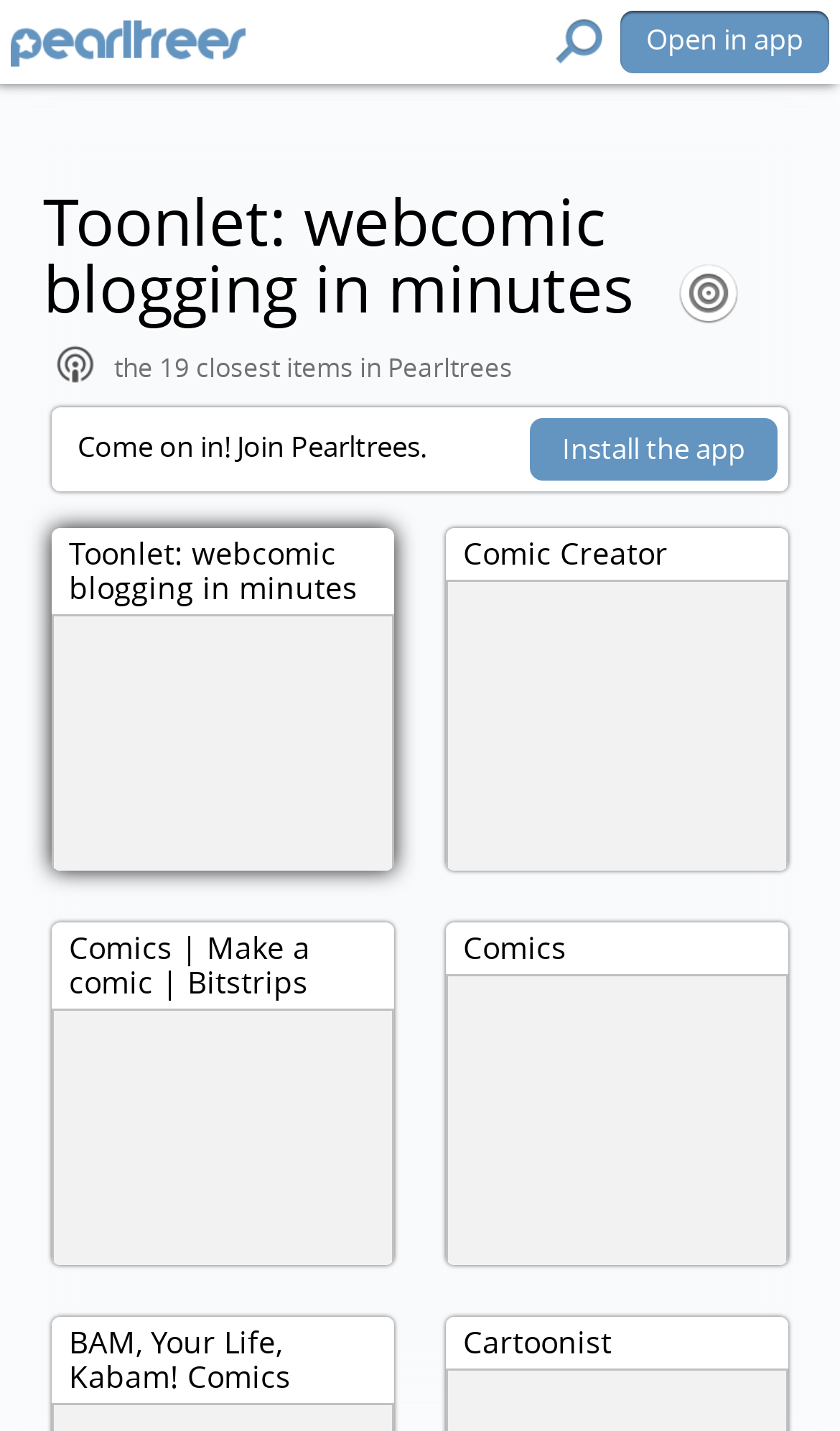Please provide a one-word or phrase answer to the question: 
What is the name of the webcomic blogging platform?

Toonlet